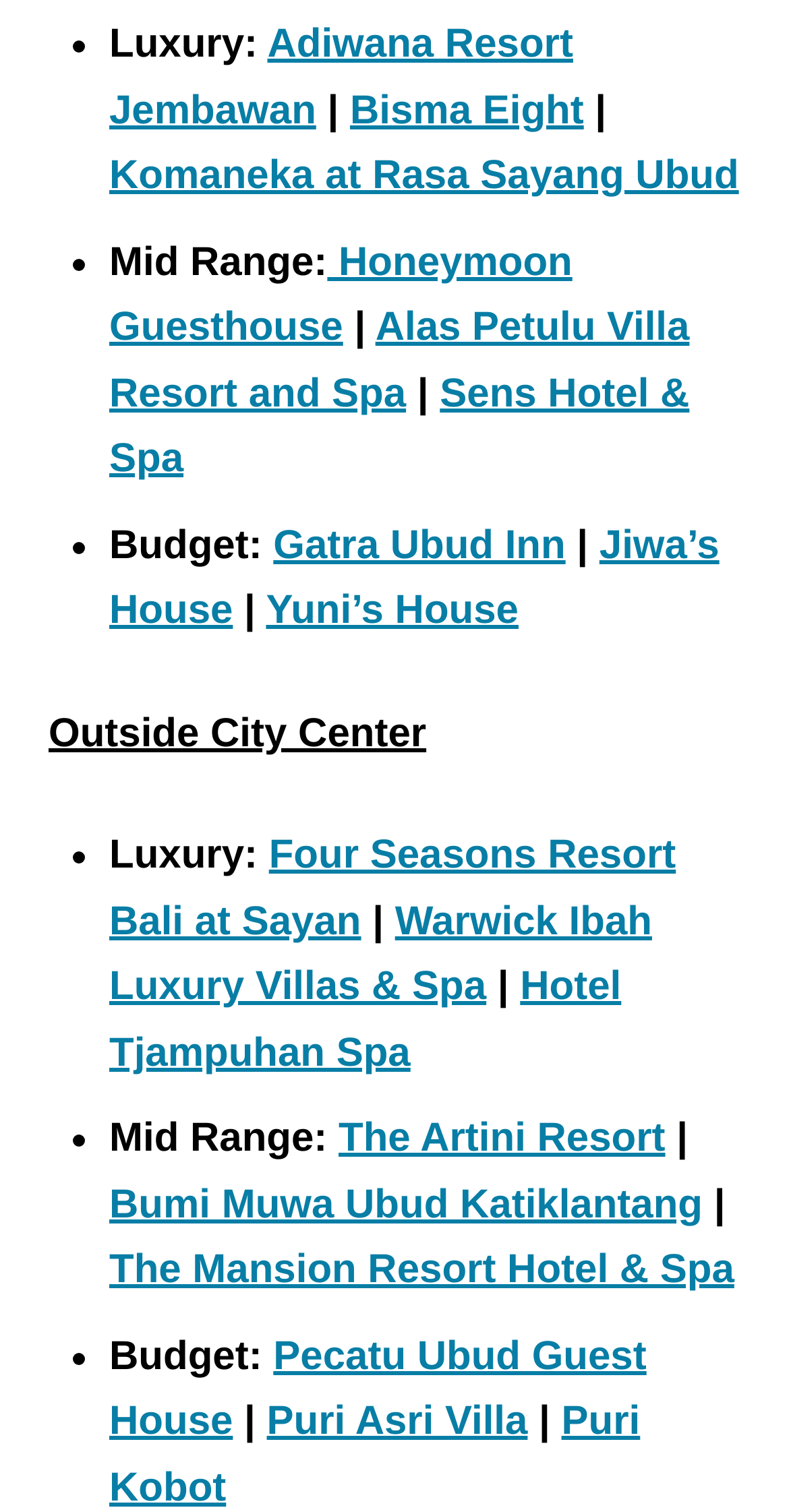Give the bounding box coordinates for the element described as: "Komaneka at Rasa Sayang Ubud".

[0.138, 0.102, 0.936, 0.132]